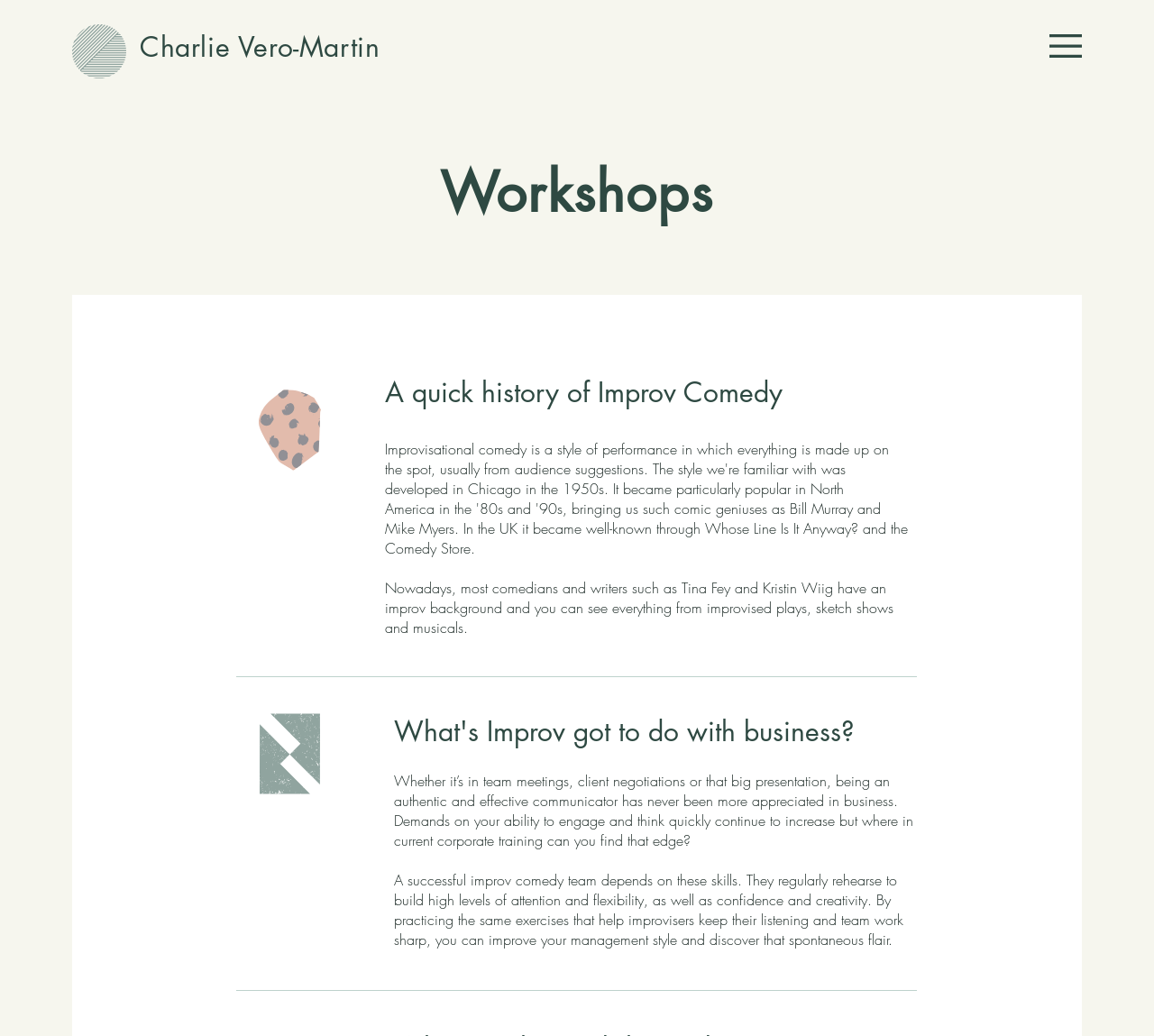Explain the webpage in detail, including its primary components.

The webpage is about Improv for Business, specifically highlighting the benefits of improv comedy in a business setting. At the top, there is a heading with the name "Charlie Vero-Martin" and a link with the same name. Below this, there is a link with no text and a button with no text, positioned at the top-right corner of the page.

The main content of the page is divided into sections. The first section is headed "Workshops" and is positioned at the top-left of the page. Below this, there is a section with a heading "A quick history of Improv Comedy", which provides some background information on improv comedy, mentioning famous comedians and writers who have an improv background.

Further down the page, there is a section headed "What's Improv got to do with business?" which discusses the importance of effective communication in business and how improv comedy skills can be applied to improve management style and discover spontaneous flair. This section consists of two paragraphs of text, with the first paragraph highlighting the demands of business communication and the second paragraph explaining how improv exercises can help build attention, flexibility, confidence, and creativity.

Overall, the webpage is focused on promoting the benefits of improv comedy in a business setting, with a clear structure and easy-to-read text.